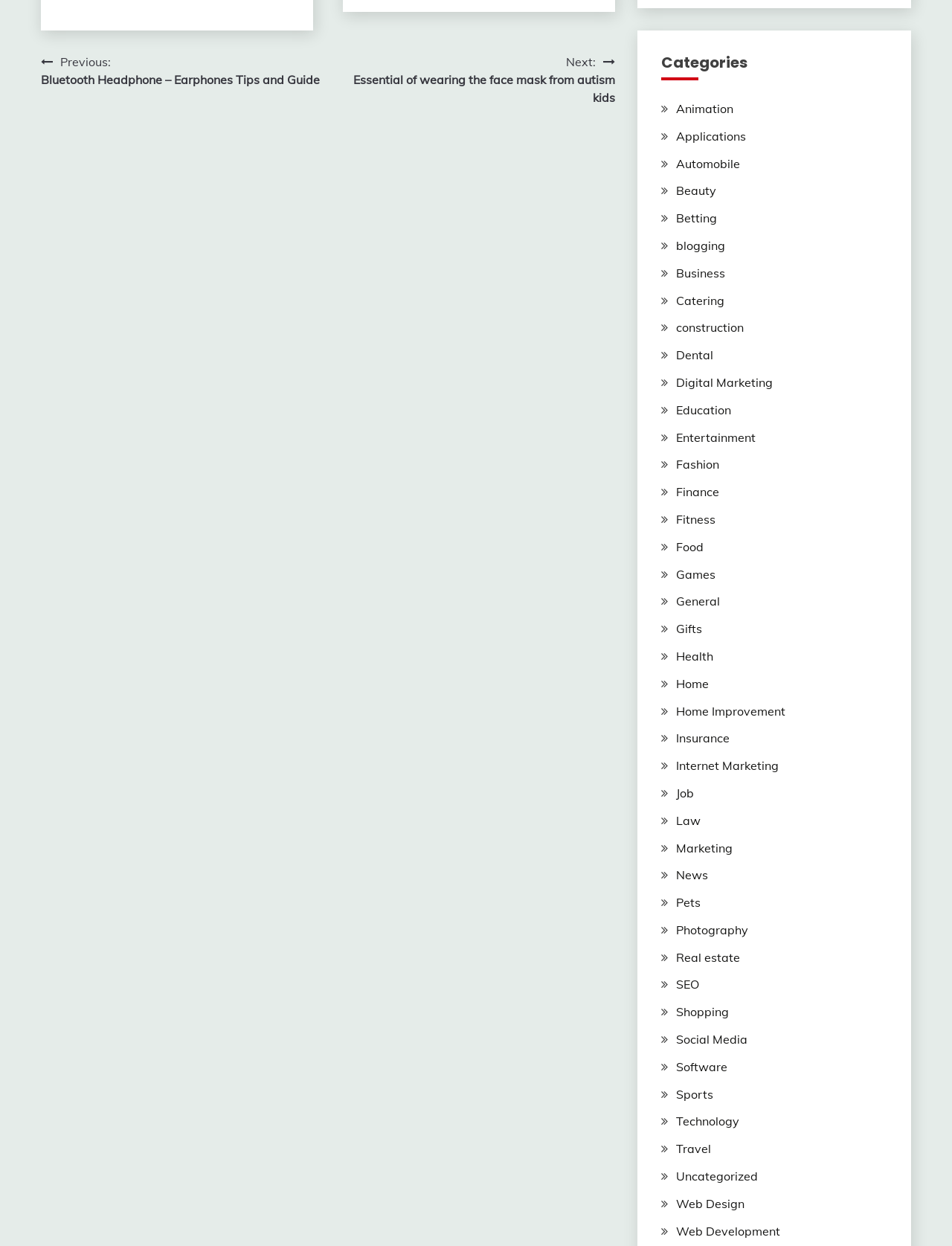Pinpoint the bounding box coordinates of the clickable area needed to execute the instruction: "Click on the 'Next' link". The coordinates should be specified as four float numbers between 0 and 1, i.e., [left, top, right, bottom].

[0.344, 0.042, 0.646, 0.085]